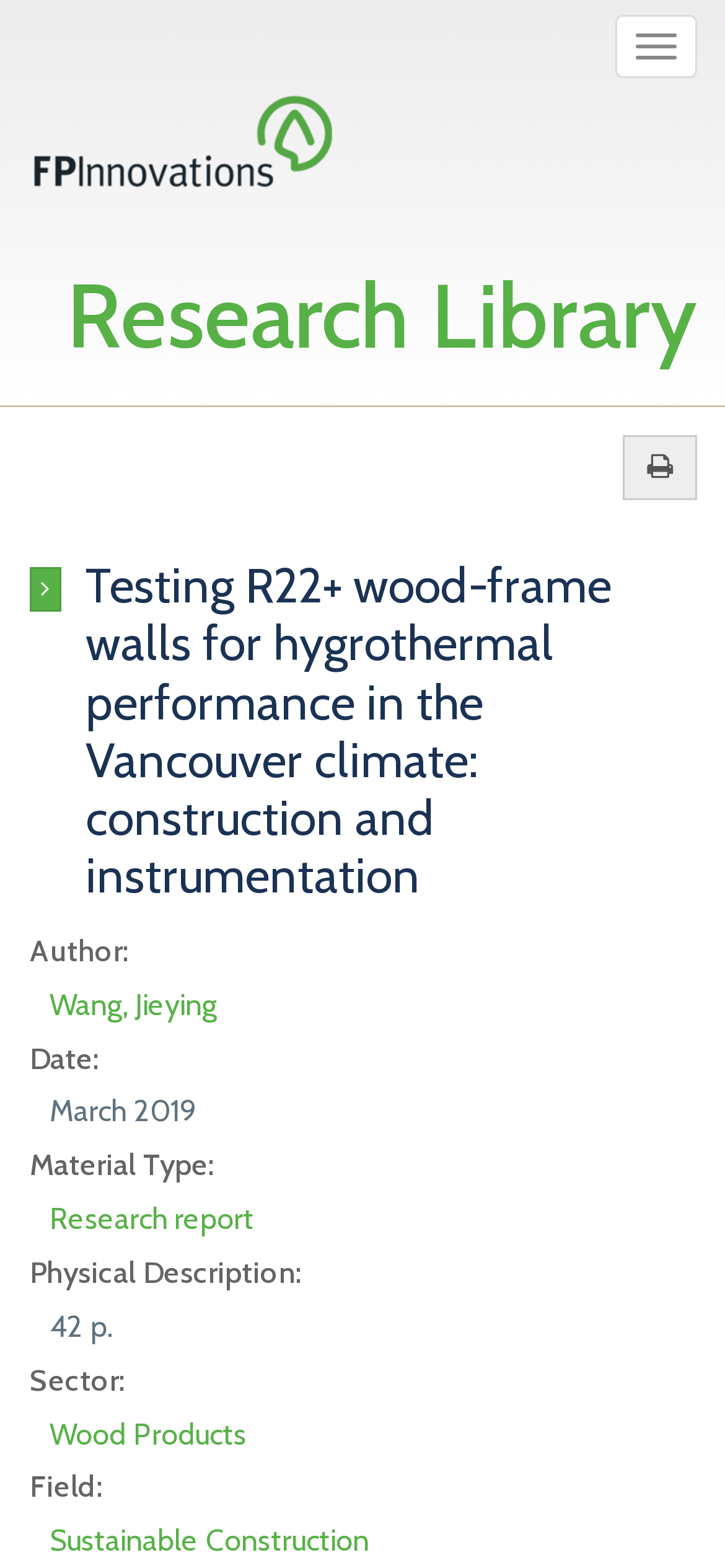Identify the bounding box coordinates for the element that needs to be clicked to fulfill this instruction: "View full record". Provide the coordinates in the format of four float numbers between 0 and 1: [left, top, right, bottom].

[0.041, 0.362, 0.085, 0.39]